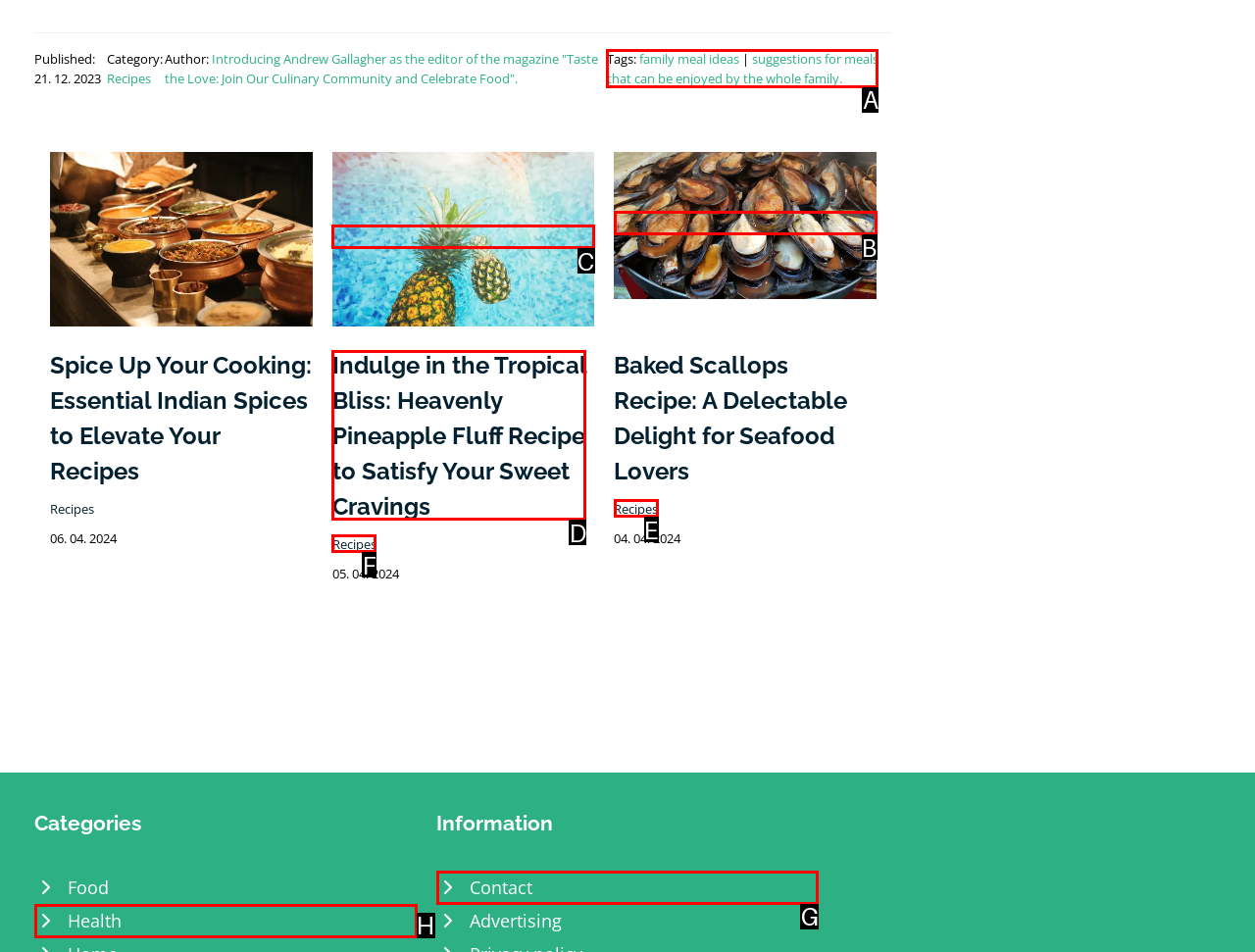Among the marked elements in the screenshot, which letter corresponds to the UI element needed for the task: Contact the website administrator?

G